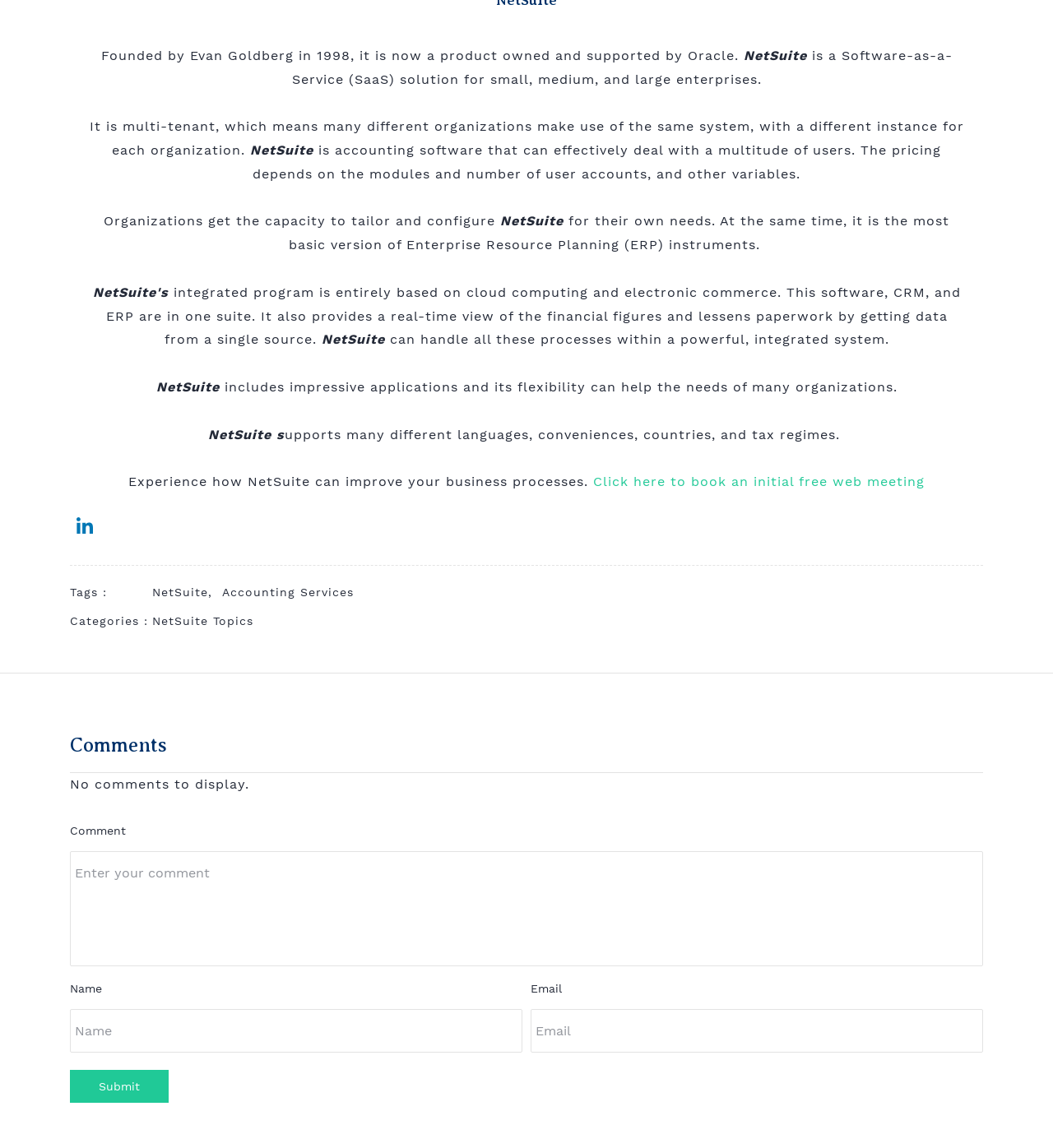Using the element description name="cbcomment" placeholder="Enter your comment", predict the bounding box coordinates for the UI element. Provide the coordinates in (top-left x, top-left y, bottom-right x, bottom-right y) format with values ranging from 0 to 1.

[0.066, 0.742, 0.934, 0.842]